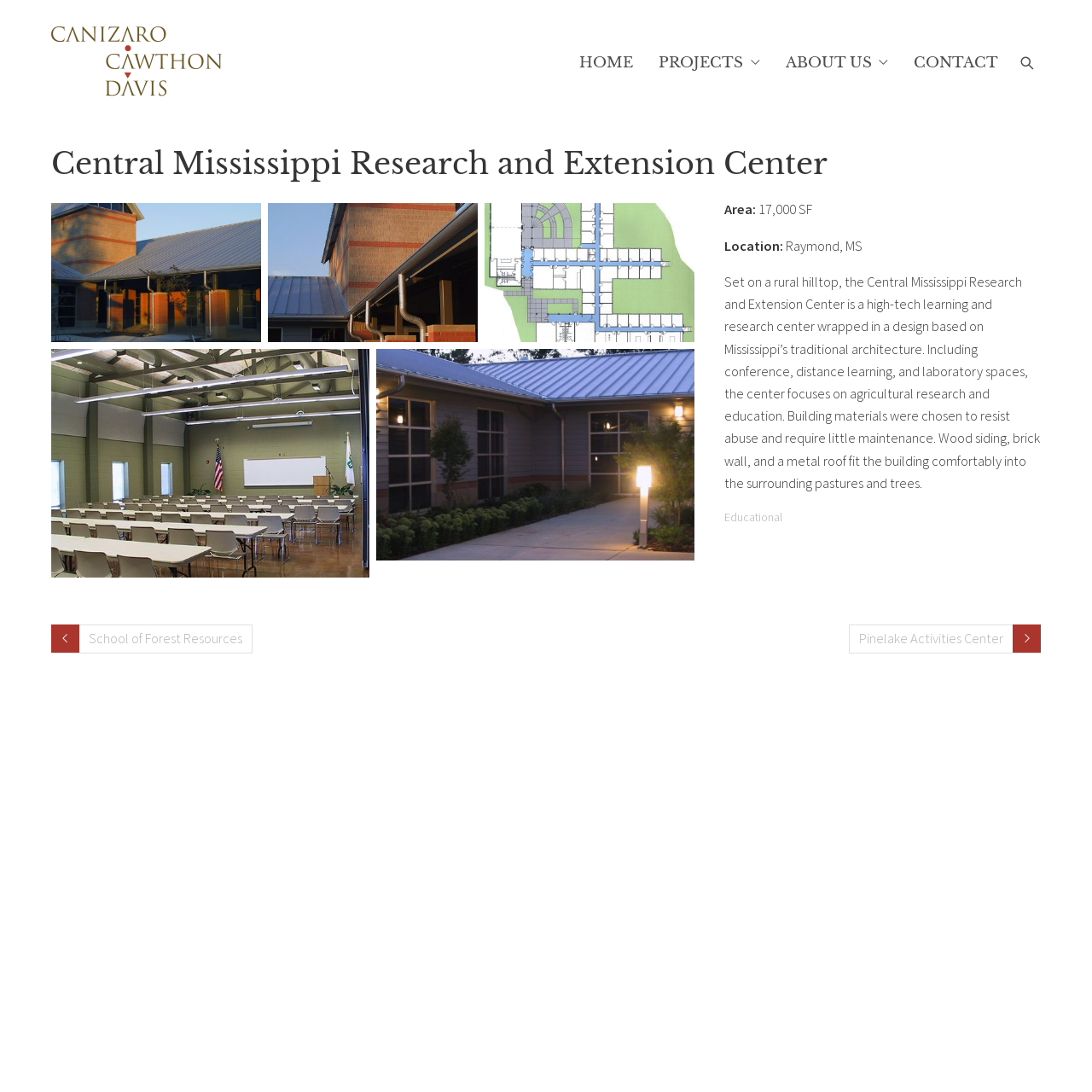Provide the bounding box coordinates of the section that needs to be clicked to accomplish the following instruction: "Visit the Campaign for College Opportunity homepage."

None